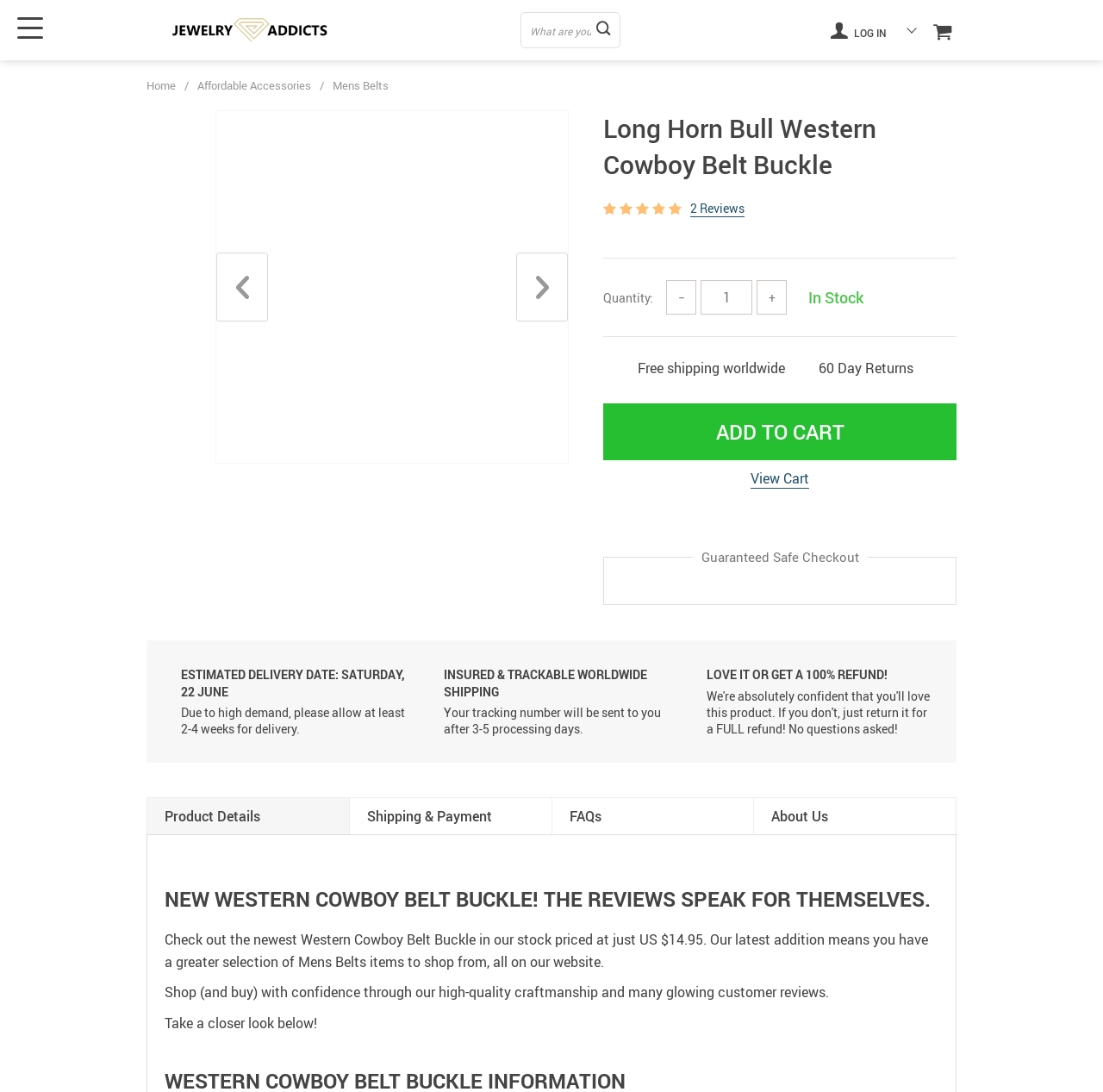Please reply with a single word or brief phrase to the question: 
What is the minimum quantity that can be ordered?

1